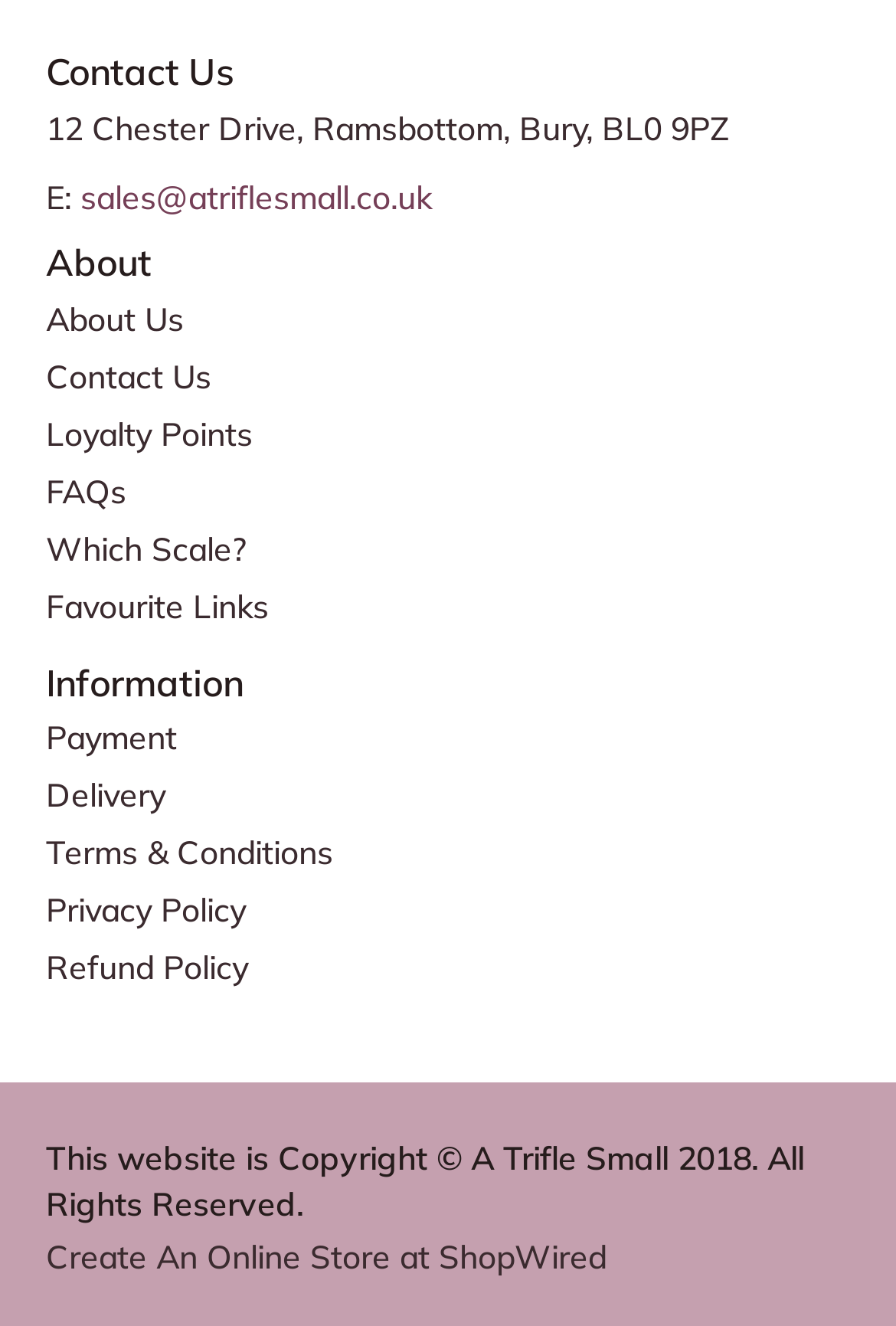Could you locate the bounding box coordinates for the section that should be clicked to accomplish this task: "go to about us page".

[0.051, 0.224, 0.205, 0.256]